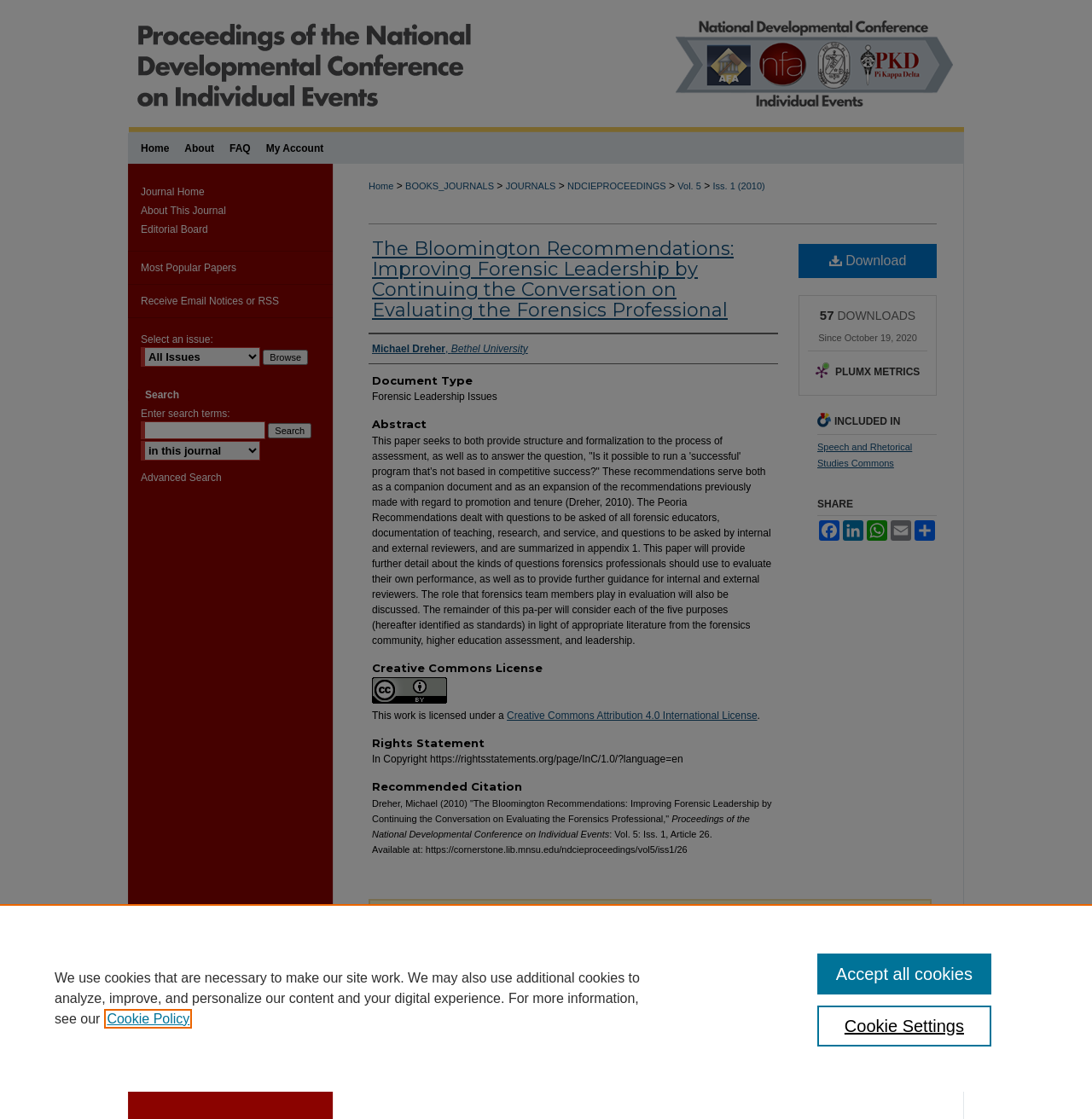Identify the bounding box coordinates of the region that should be clicked to execute the following instruction: "Search for a specific term".

[0.129, 0.377, 0.243, 0.393]